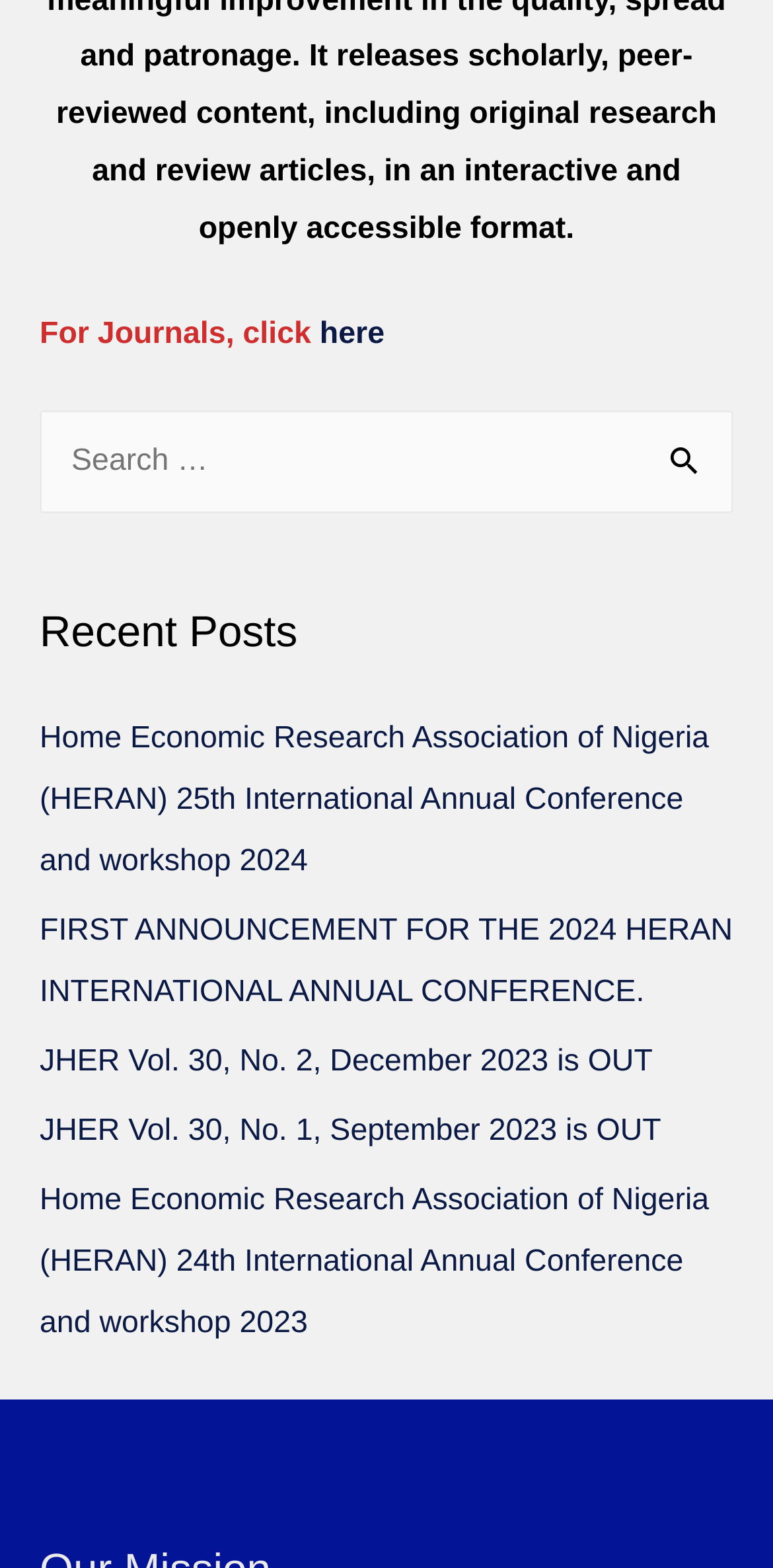Please specify the coordinates of the bounding box for the element that should be clicked to carry out this instruction: "View 'Home Economic Research Association of Nigeria (HERAN) 25th International Annual Conference and workshop 2024'". The coordinates must be four float numbers between 0 and 1, formatted as [left, top, right, bottom].

[0.051, 0.461, 0.917, 0.561]